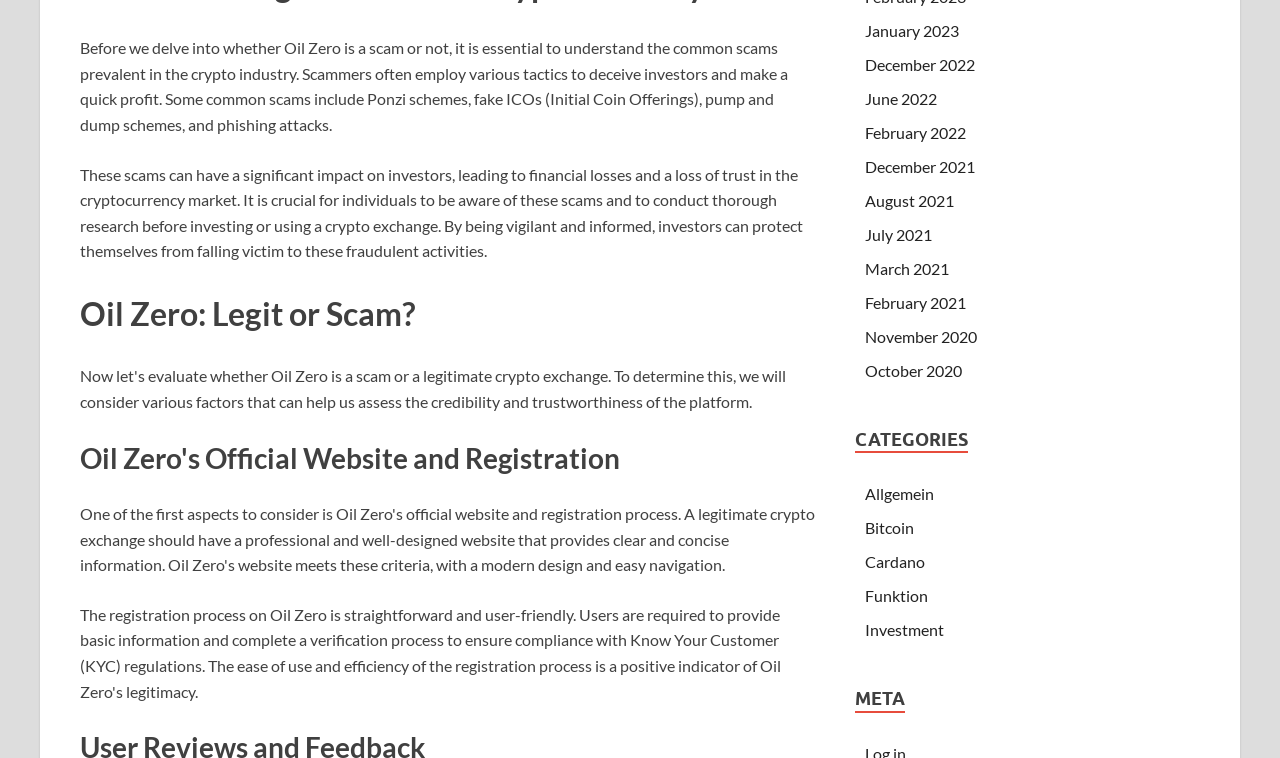Determine the bounding box for the UI element described here: "Bitcoin".

[0.676, 0.684, 0.714, 0.709]